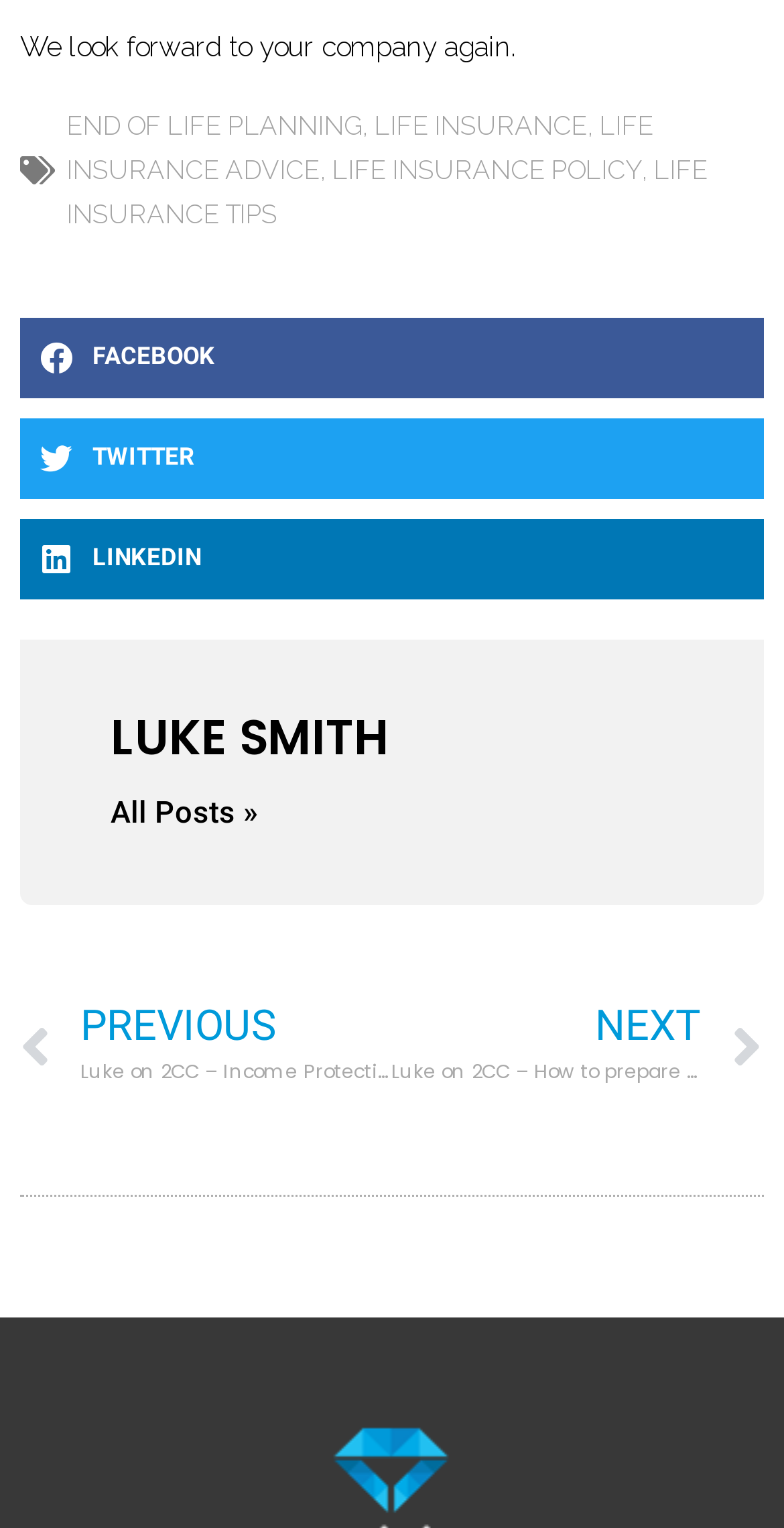Find the bounding box of the UI element described as follows: "End of life planning".

[0.085, 0.072, 0.462, 0.092]